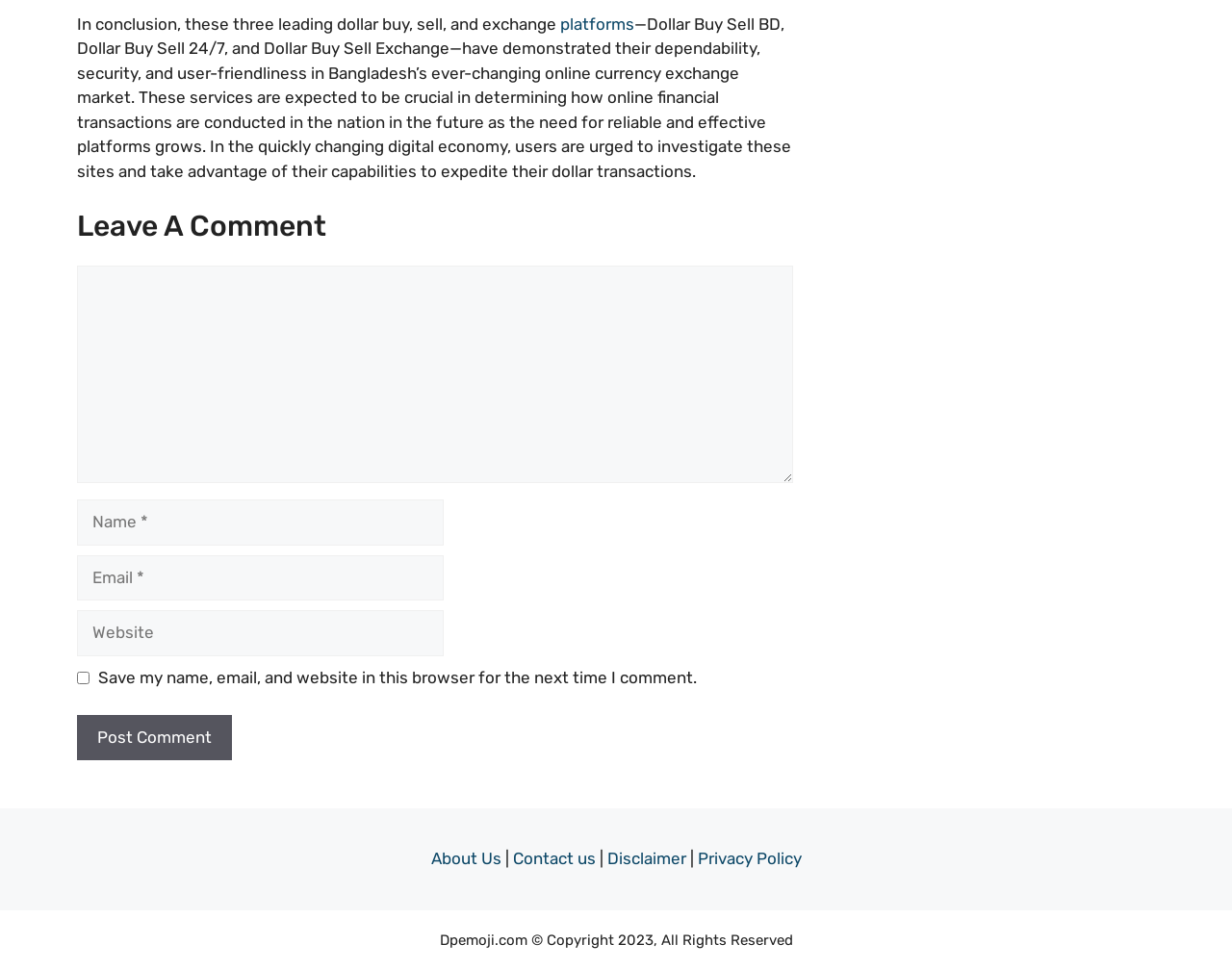Using the image as a reference, answer the following question in as much detail as possible:
What is the topic of the article?

The topic of the article can be inferred from the text content, specifically the first sentence 'In conclusion, these three leading dollar buy, sell, and exchange platforms...' which indicates that the article is discussing dollar buy sell platforms.